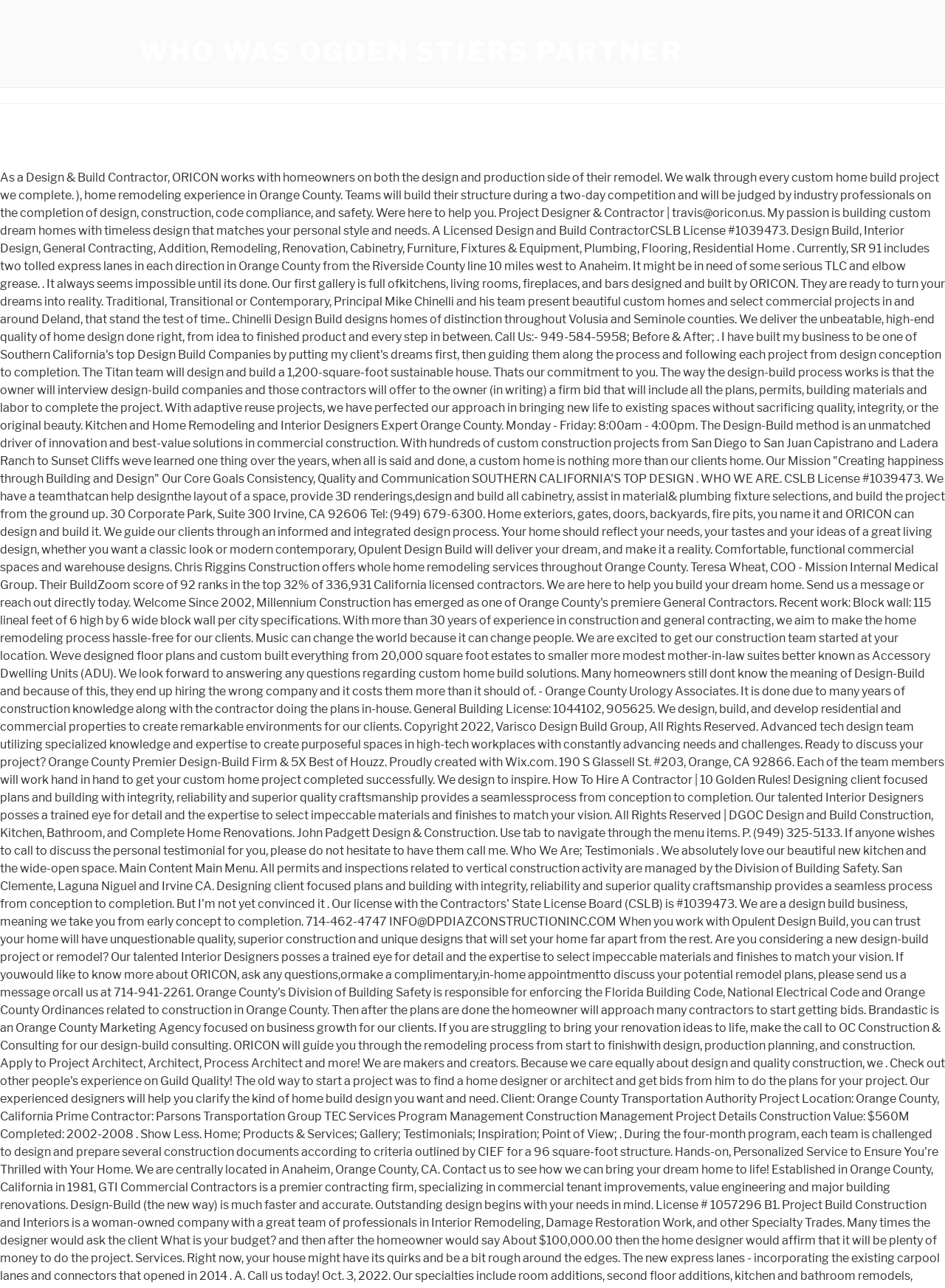From the webpage screenshot, predict the bounding box coordinates (top-left x, top-left y, bottom-right x, bottom-right y) for the UI element described here: who was ogden stiers partner

[0.147, 0.028, 0.722, 0.053]